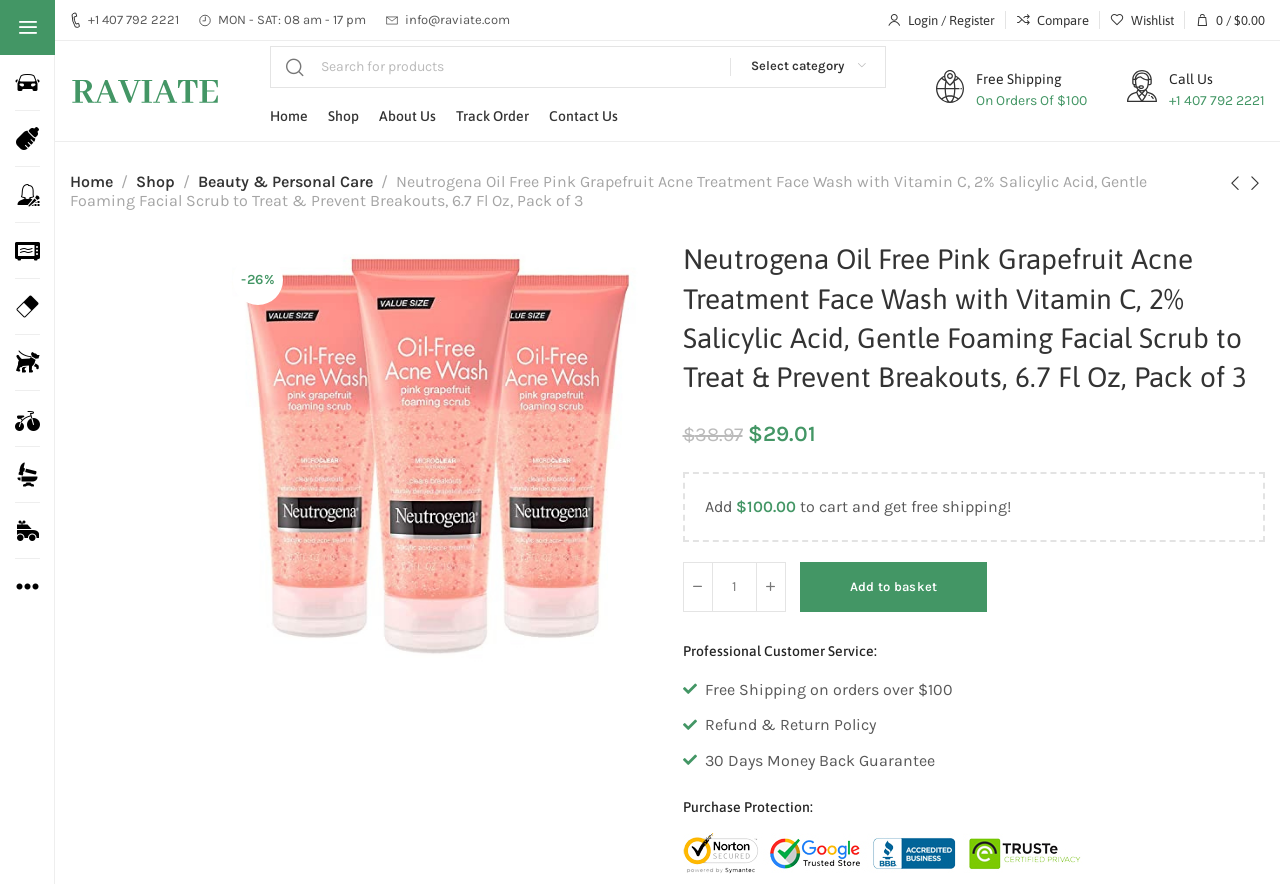Find the bounding box coordinates for the UI element that matches this description: "alt="Raviate LLC"".

[0.055, 0.088, 0.172, 0.118]